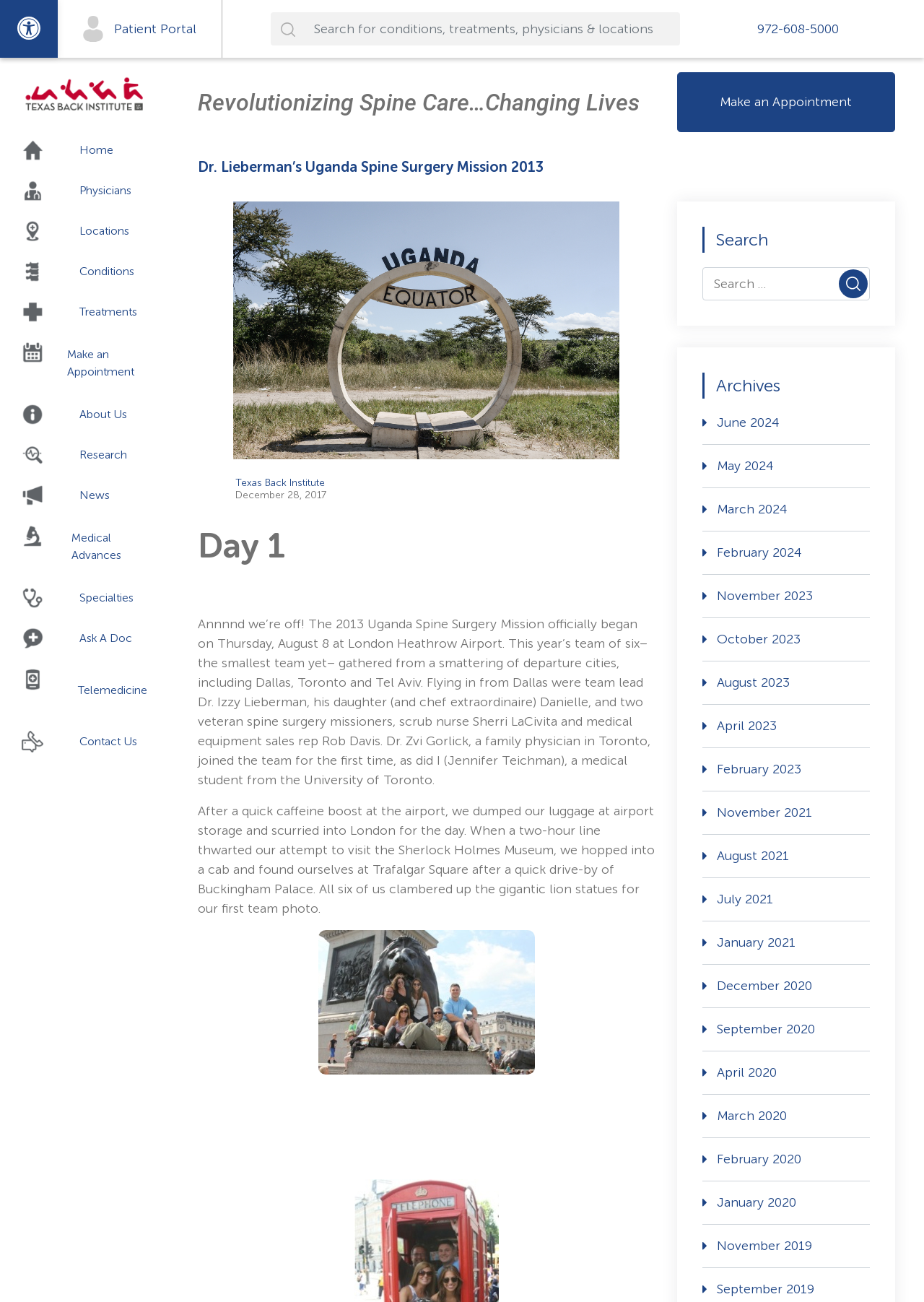Locate the bounding box for the described UI element: "Open toolbar Accessibility Tools". Ensure the coordinates are four float numbers between 0 and 1, formatted as [left, top, right, bottom].

[0.0, 0.0, 0.062, 0.044]